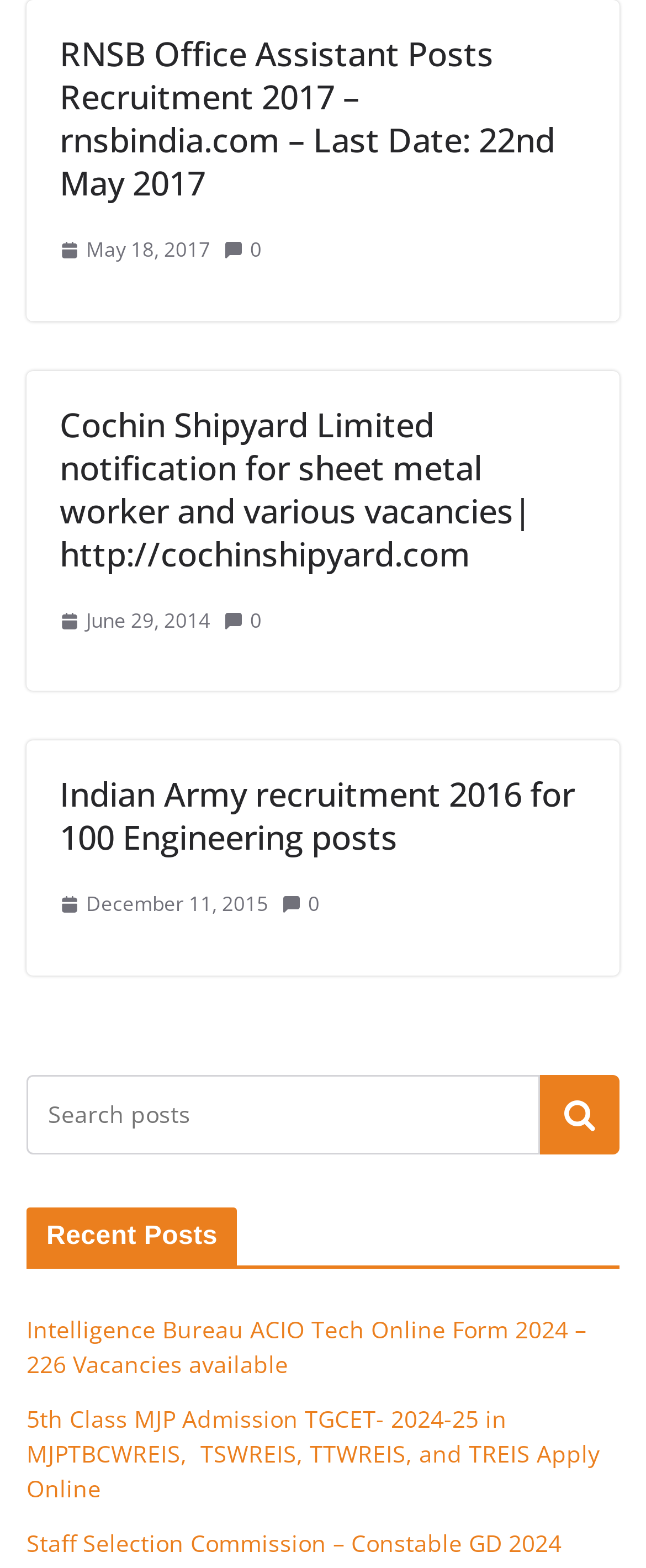How many vacancies are available in Intelligence Bureau ACIO Tech Online Form?
Kindly answer the question with as much detail as you can.

The answer can be found in the link element which contains the text 'Intelligence Bureau ACIO Tech Online Form 2024 – 226 Vacancies available'. The number of vacancies is mentioned as '226'.